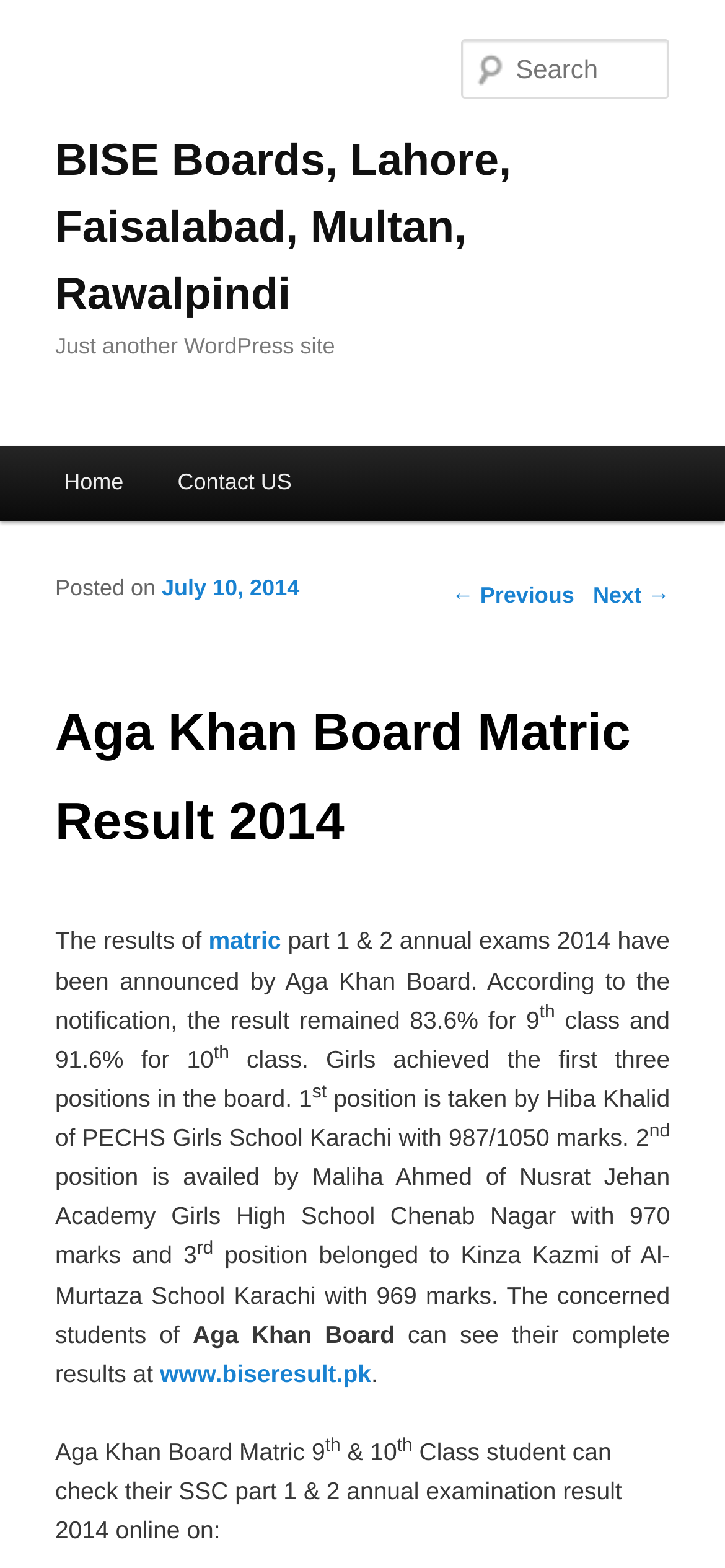Determine the bounding box coordinates of the clickable region to follow the instruction: "Enter email address for newsletter".

None